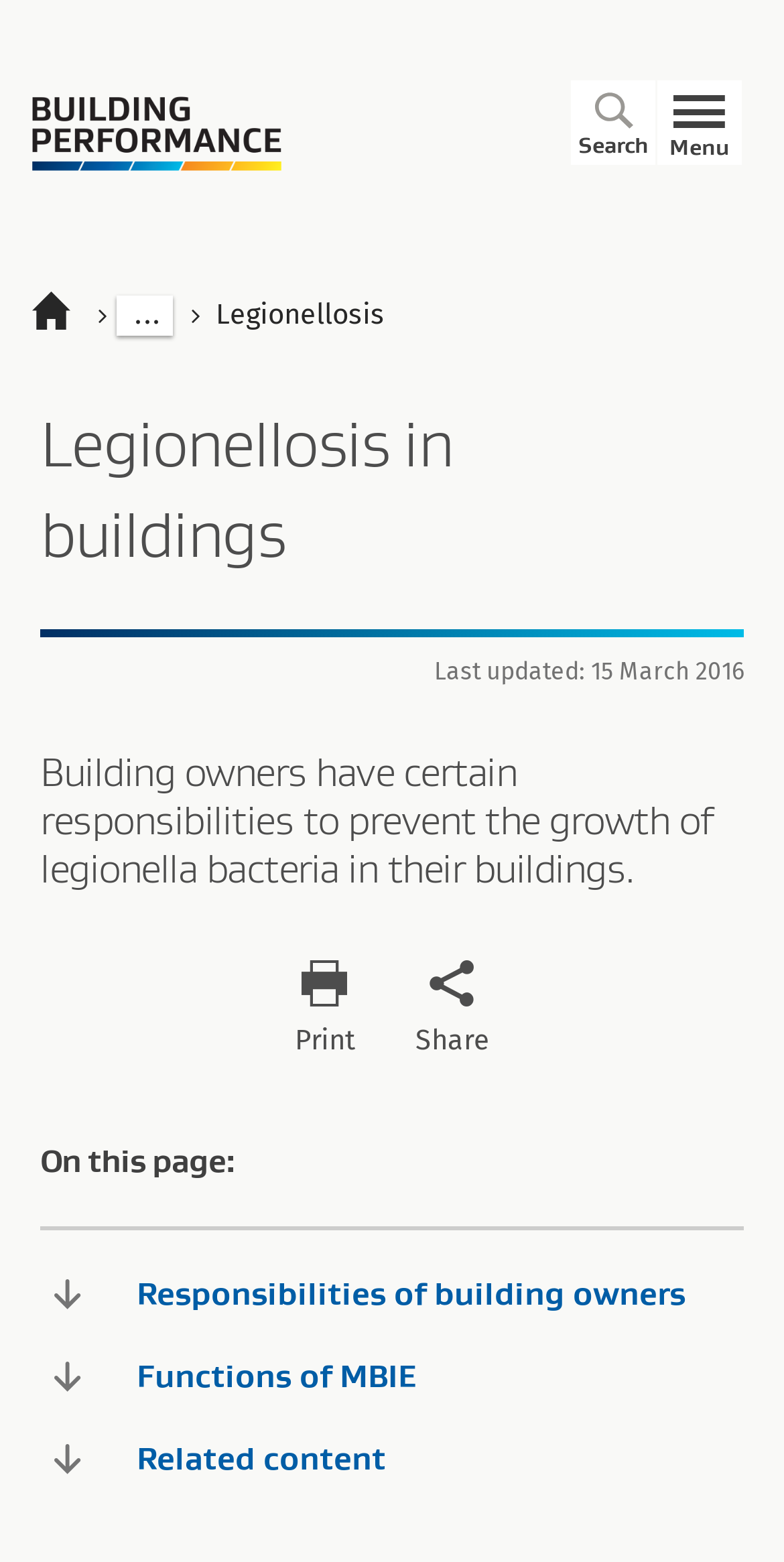How many social media sharing options are there?
Kindly offer a comprehensive and detailed response to the question.

I found one social media sharing option, which is the 'Share' link represented by the '' icon, located at the bottom of the webpage.